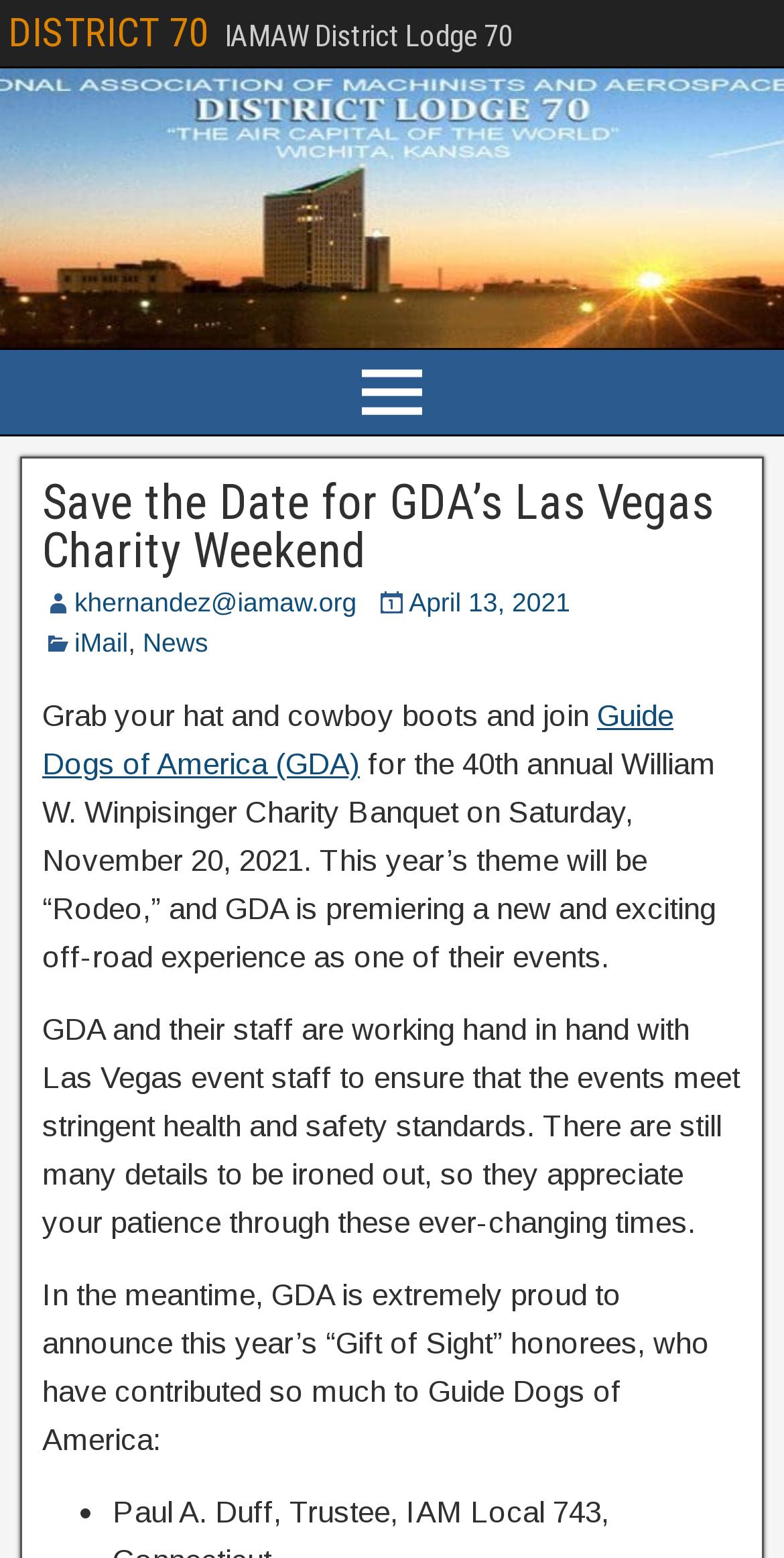Ascertain the bounding box coordinates for the UI element detailed here: "TOM MCNAMEE". The coordinates should be provided as [left, top, right, bottom] with each value being a float between 0 and 1.

None